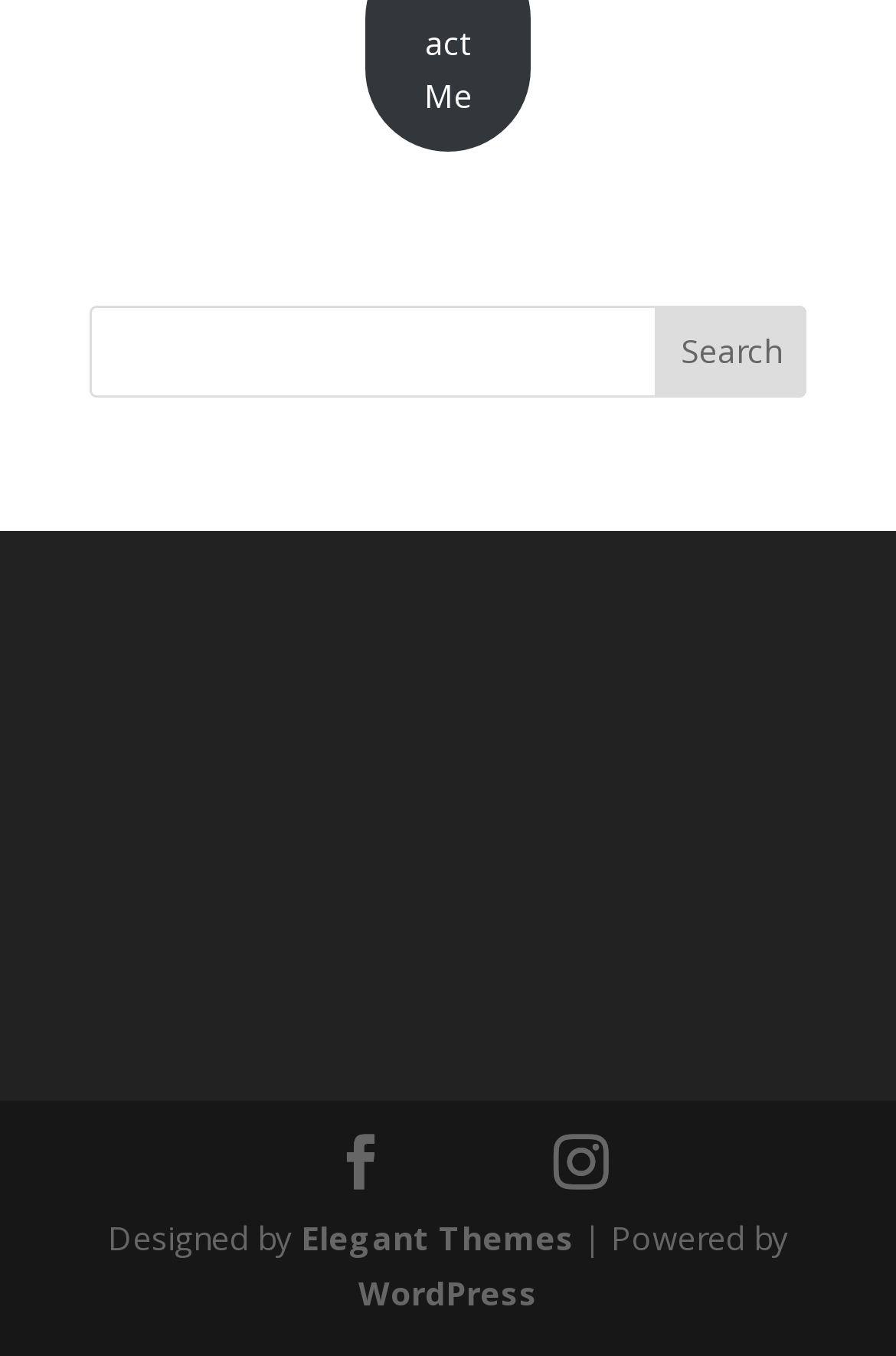What is the name of the theme designer?
Based on the image, answer the question with as much detail as possible.

The name of the theme designer is mentioned at the bottom of the webpage, which is 'Elegant Themes'. This information is provided in the StaticText element 'Designed by' followed by the link 'Elegant Themes'.